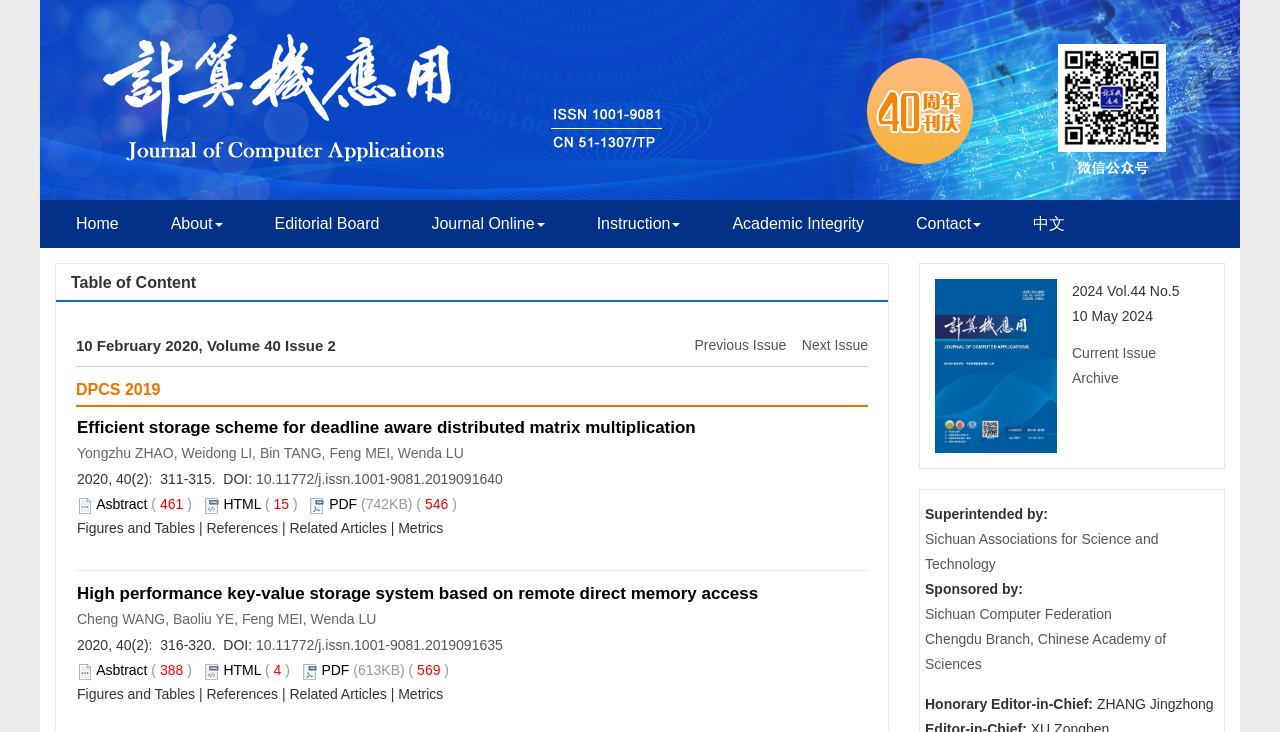Identify the bounding box for the given UI element using the description provided. Coordinates should be in the format (top-left x, top-left y, bottom-right x, bottom-right y) and must be between 0 and 1. Here is the description: Current Issue

[0.838, 0.471, 0.903, 0.493]